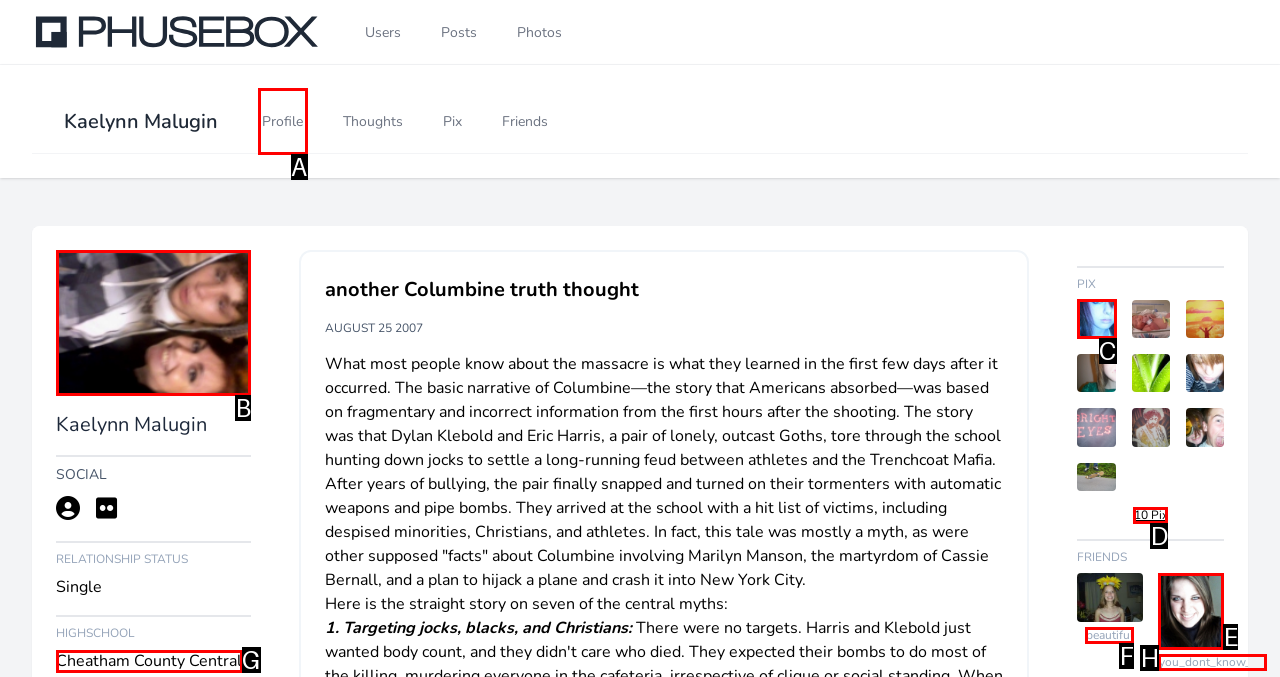Identify the correct option to click in order to accomplish the task: Click on the first image Provide your answer with the letter of the selected choice.

C